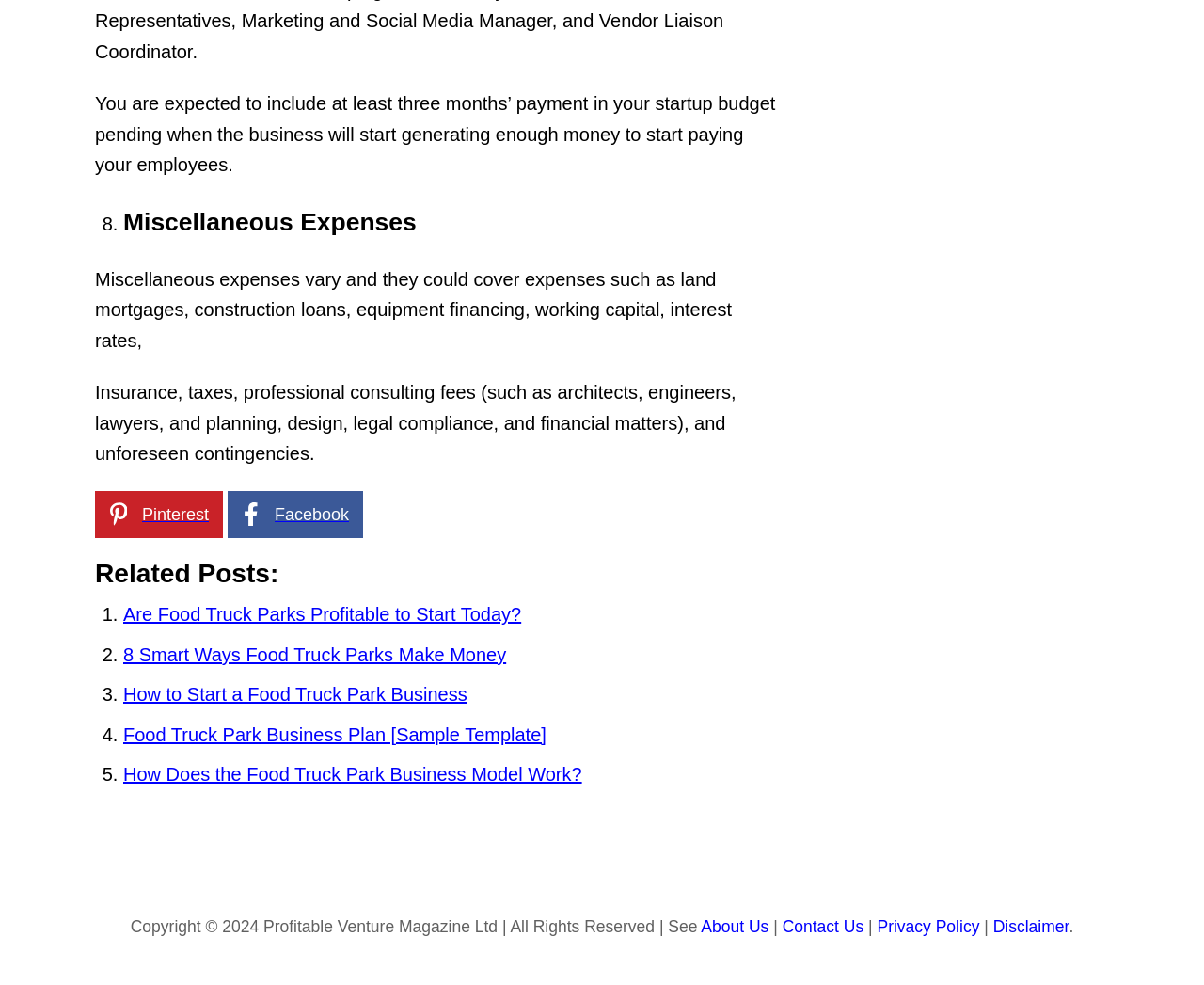Locate the bounding box coordinates of the item that should be clicked to fulfill the instruction: "Visit the Facebook page".

[0.189, 0.498, 0.302, 0.546]